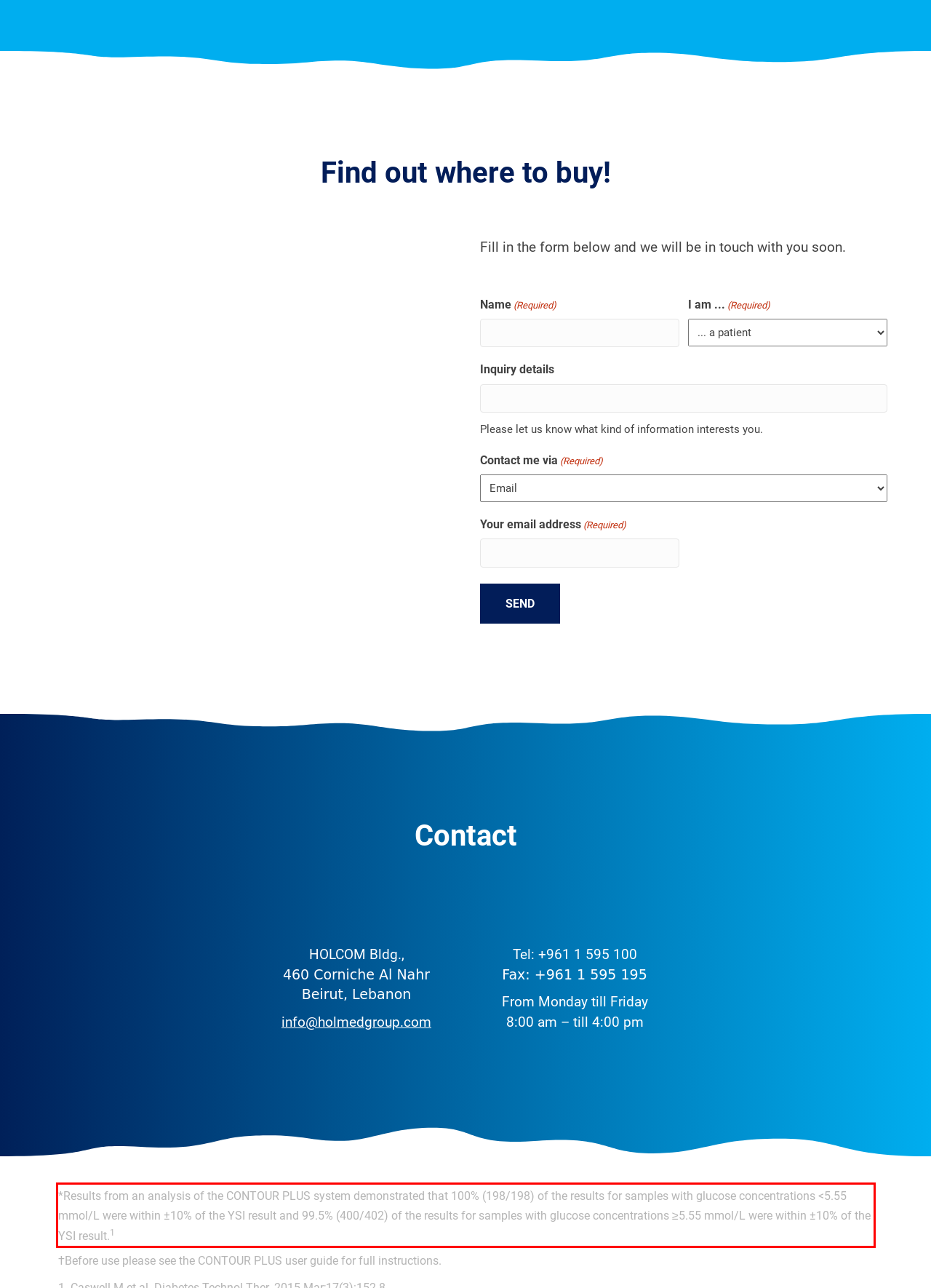There is a screenshot of a webpage with a red bounding box around a UI element. Please use OCR to extract the text within the red bounding box.

*Results from an analysis of the CONTOUR PLUS system demonstrated that 100% (198/198) of the results for samples with glucose concentrations <5.55 mmol/L were within ±10% of the YSI result and 99.5% (400/402) of the results for samples with glucose concentrations ≥5.55 mmol/L were within ±10% of the YSI result.1